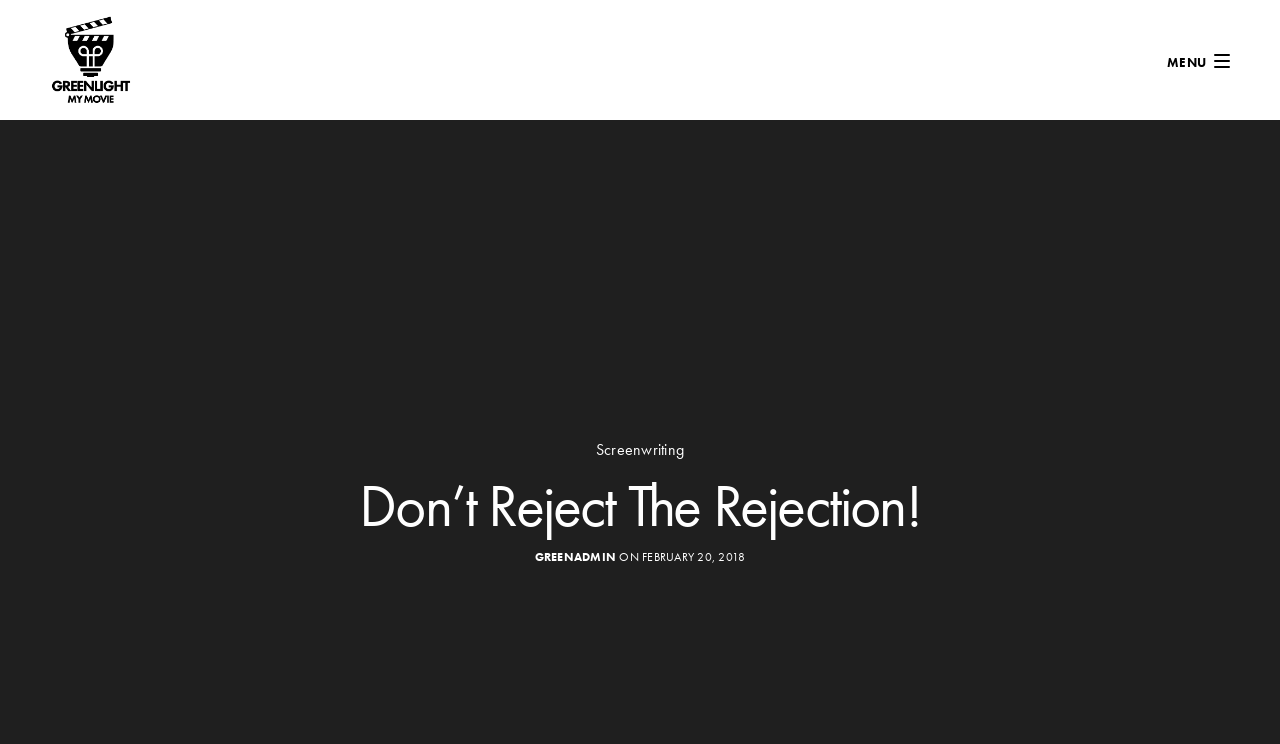For the following element description, predict the bounding box coordinates in the format (top-left x, top-left y, bottom-right x, bottom-right y). All values should be floating point numbers between 0 and 1. Description: MENU

[0.912, 0.073, 0.961, 0.093]